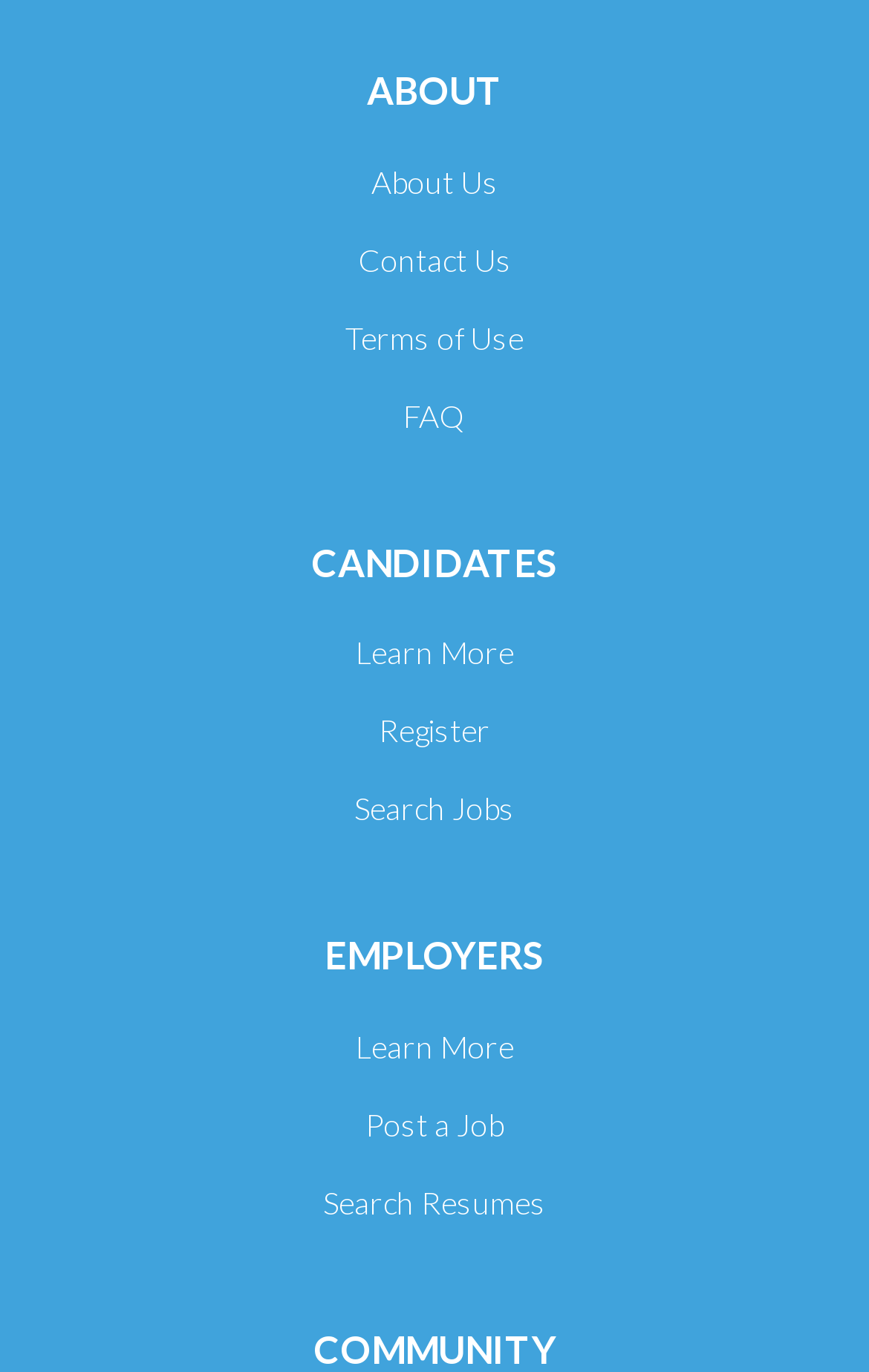Can you find the bounding box coordinates of the area I should click to execute the following instruction: "View FAQs"?

[0.464, 0.275, 0.536, 0.331]